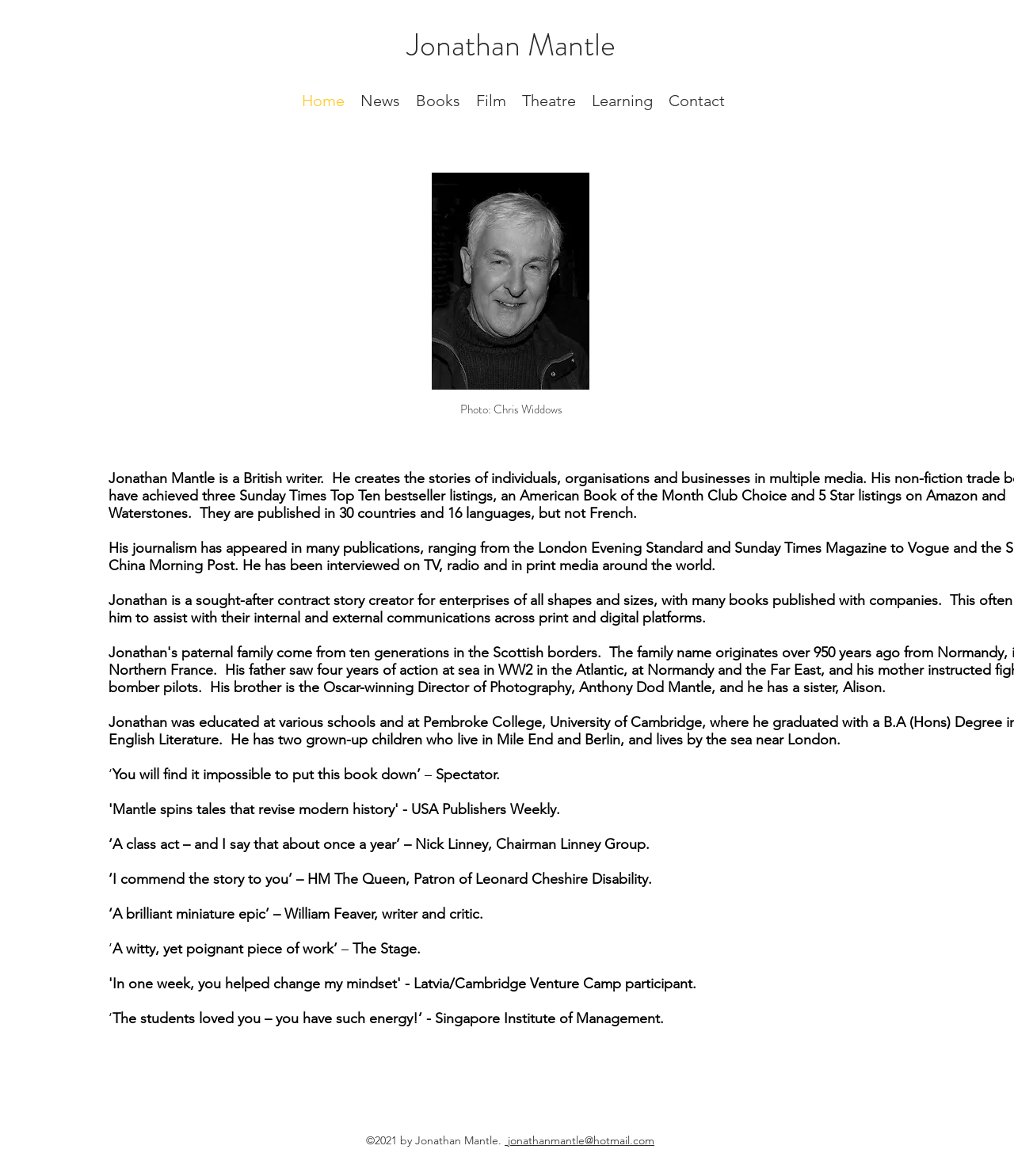What is the email address on the bottom of the page?
Answer the question with a single word or phrase, referring to the image.

jonathanmantle@hotmail.com